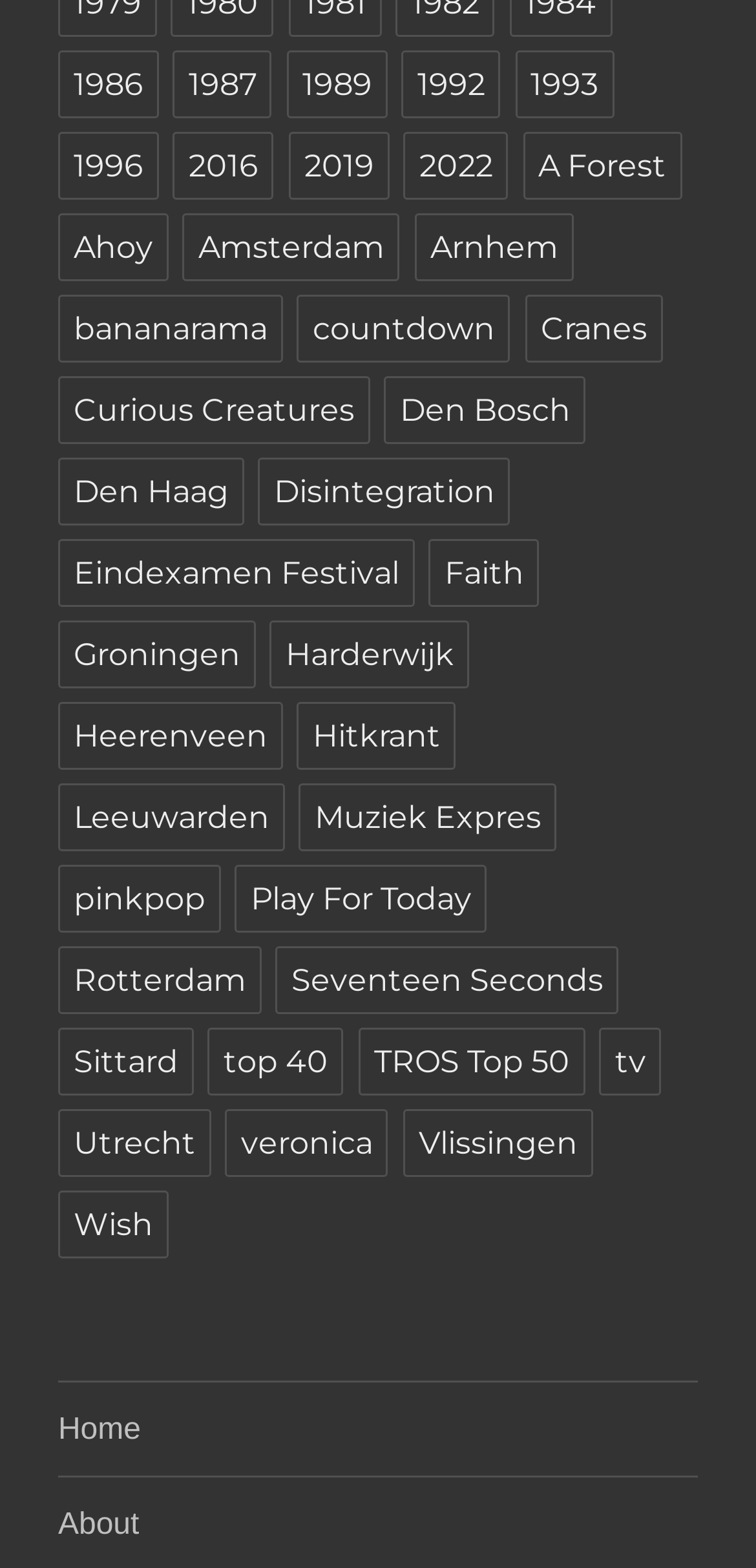Please determine the bounding box coordinates of the section I need to click to accomplish this instruction: "go to Home".

[0.077, 0.882, 0.923, 0.941]